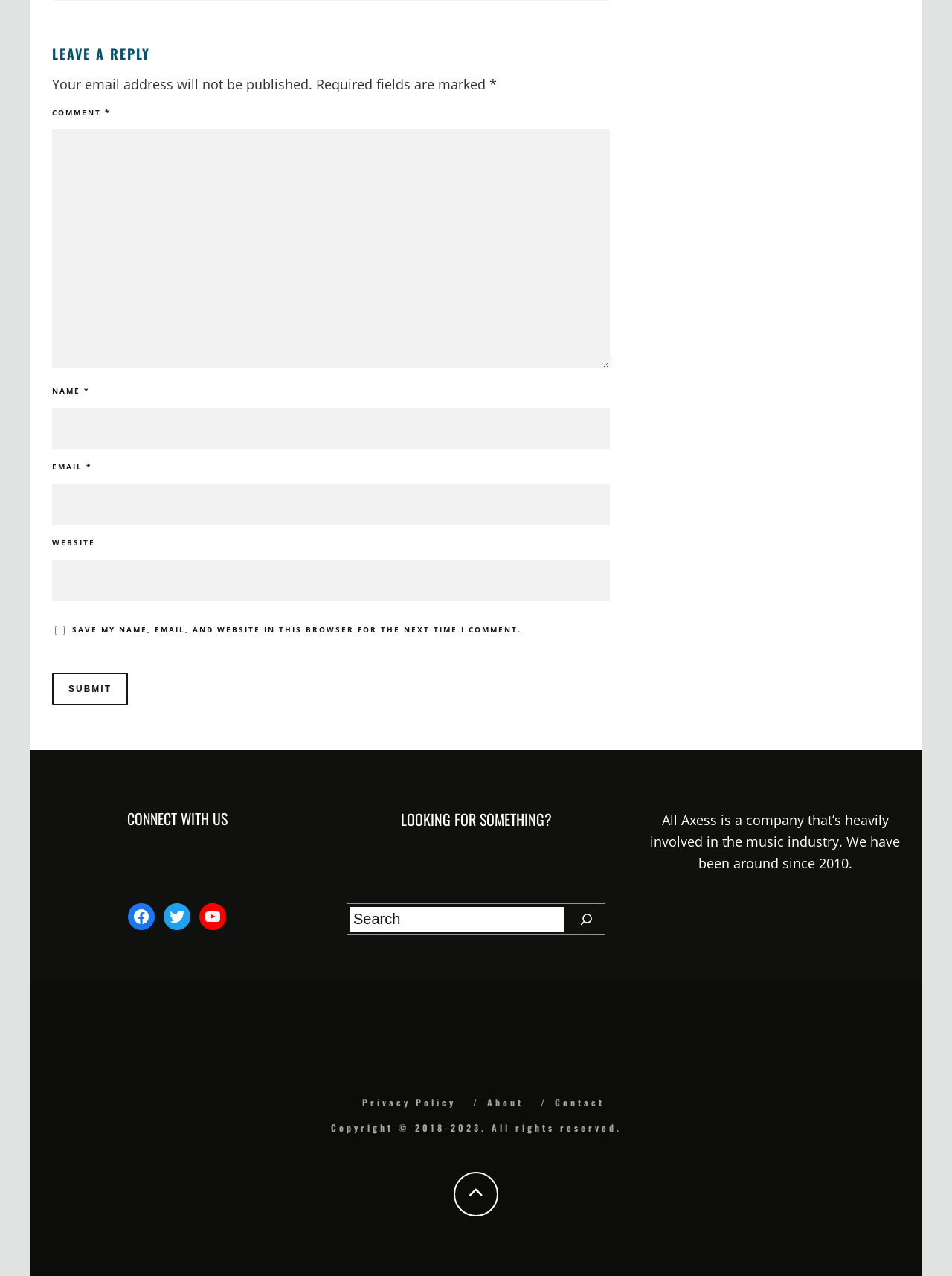Provide a brief response in the form of a single word or phrase:
What is the copyright year range?

2018-2023